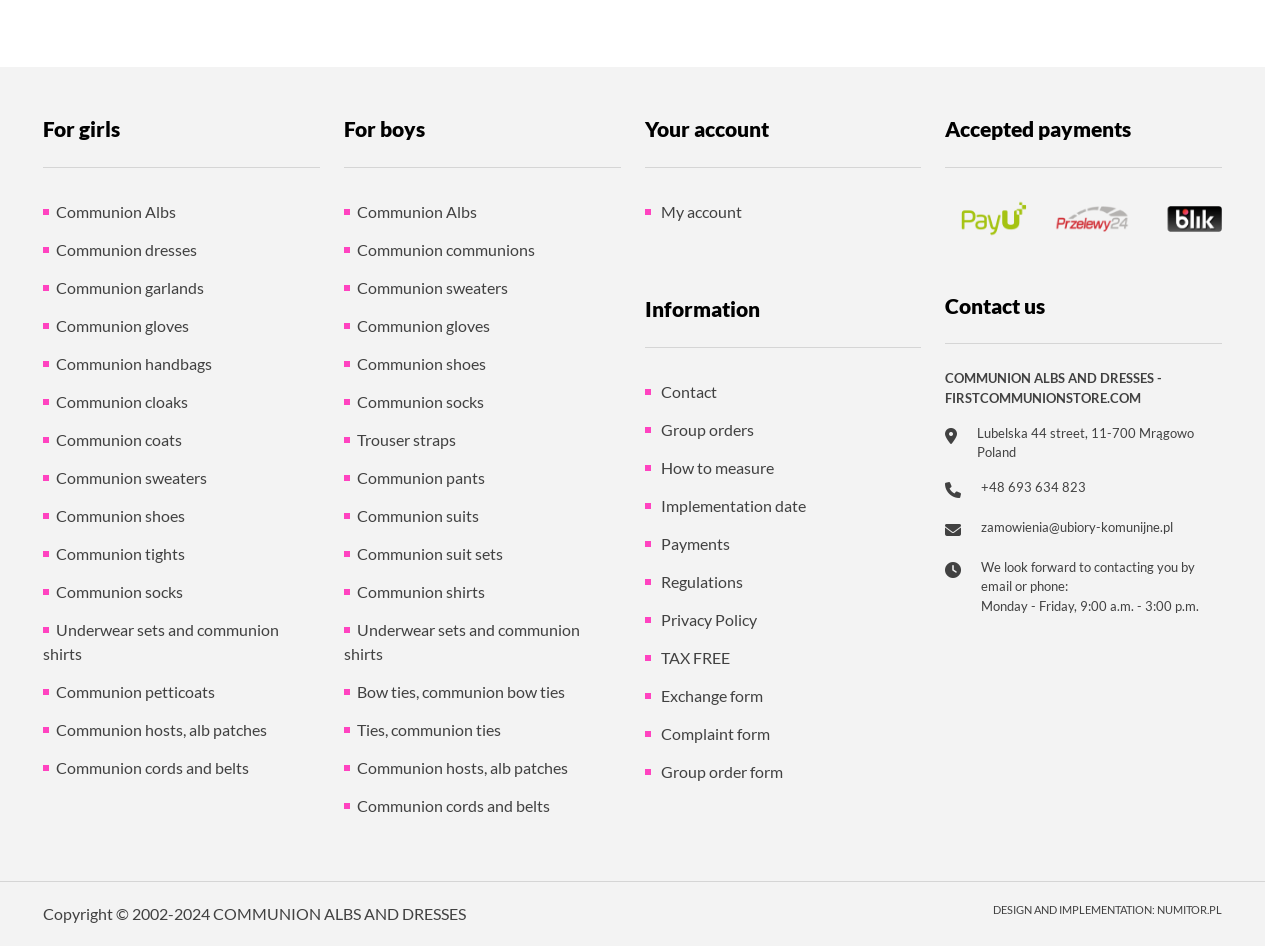Determine the bounding box coordinates of the area to click in order to meet this instruction: "Learn about 'How to measure'".

[0.504, 0.475, 0.72, 0.515]